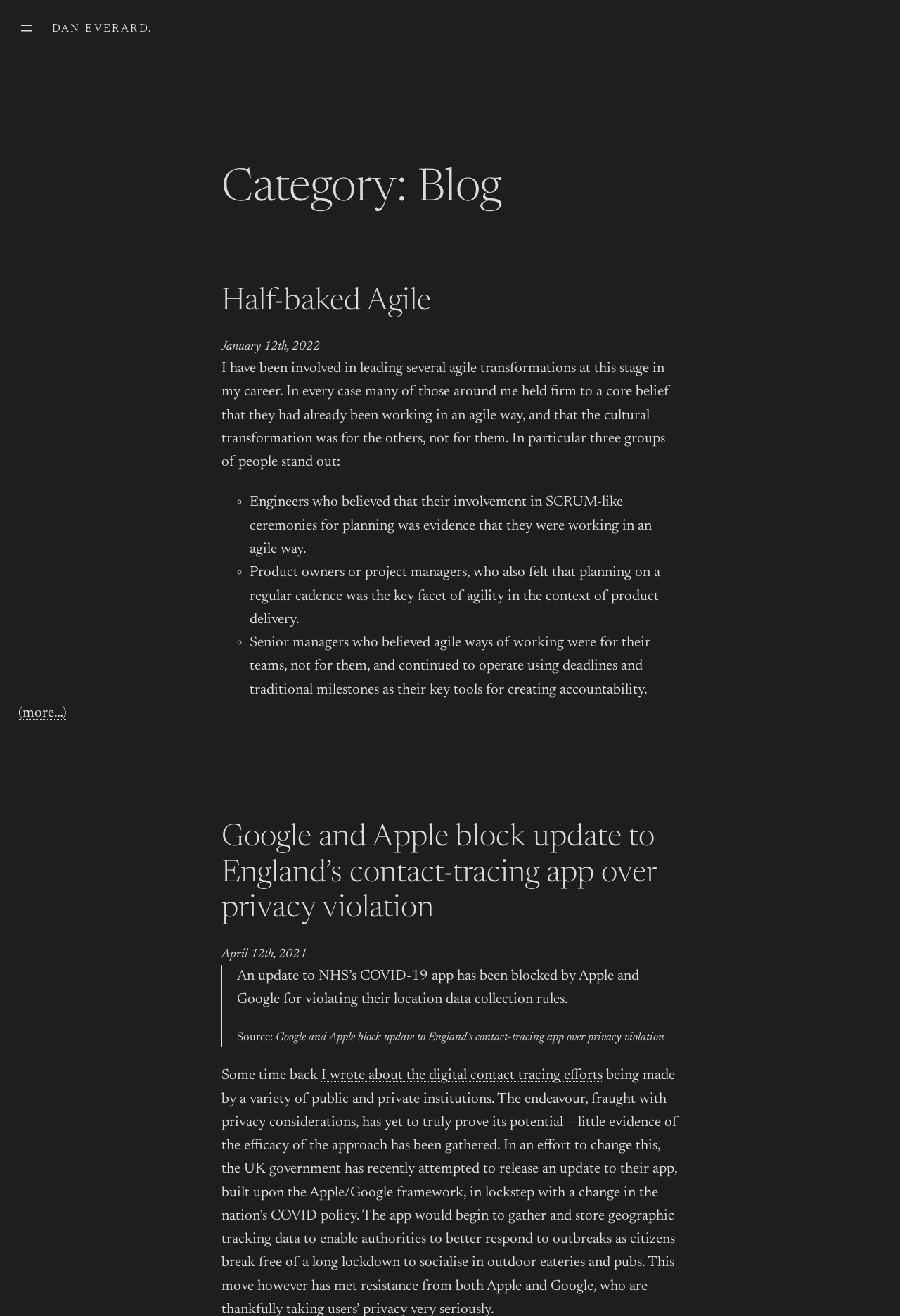What is the date of the second blog post?
Provide an in-depth answer to the question, covering all aspects.

The date of the second blog post can be found in the time element '' which is a child of the root element. This time element has a bounding box with coordinates [0.246, 0.72, 0.341, 0.73] and contains a link with the text 'April 12th, 2021'.